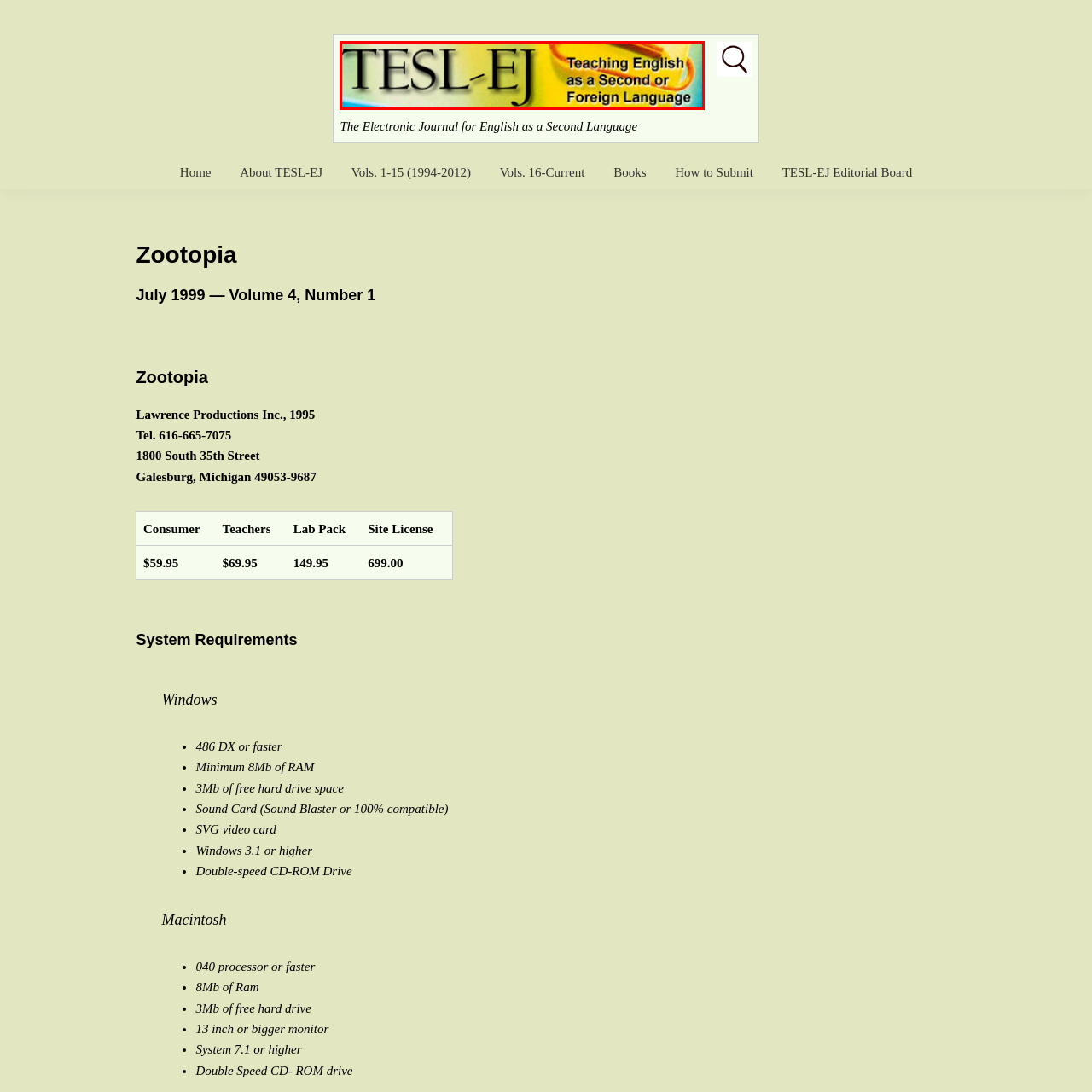Look closely at the image highlighted in red, What is the mission of TESL-EJ? 
Respond with a single word or phrase.

Teaching English as a Second or Foreign Language